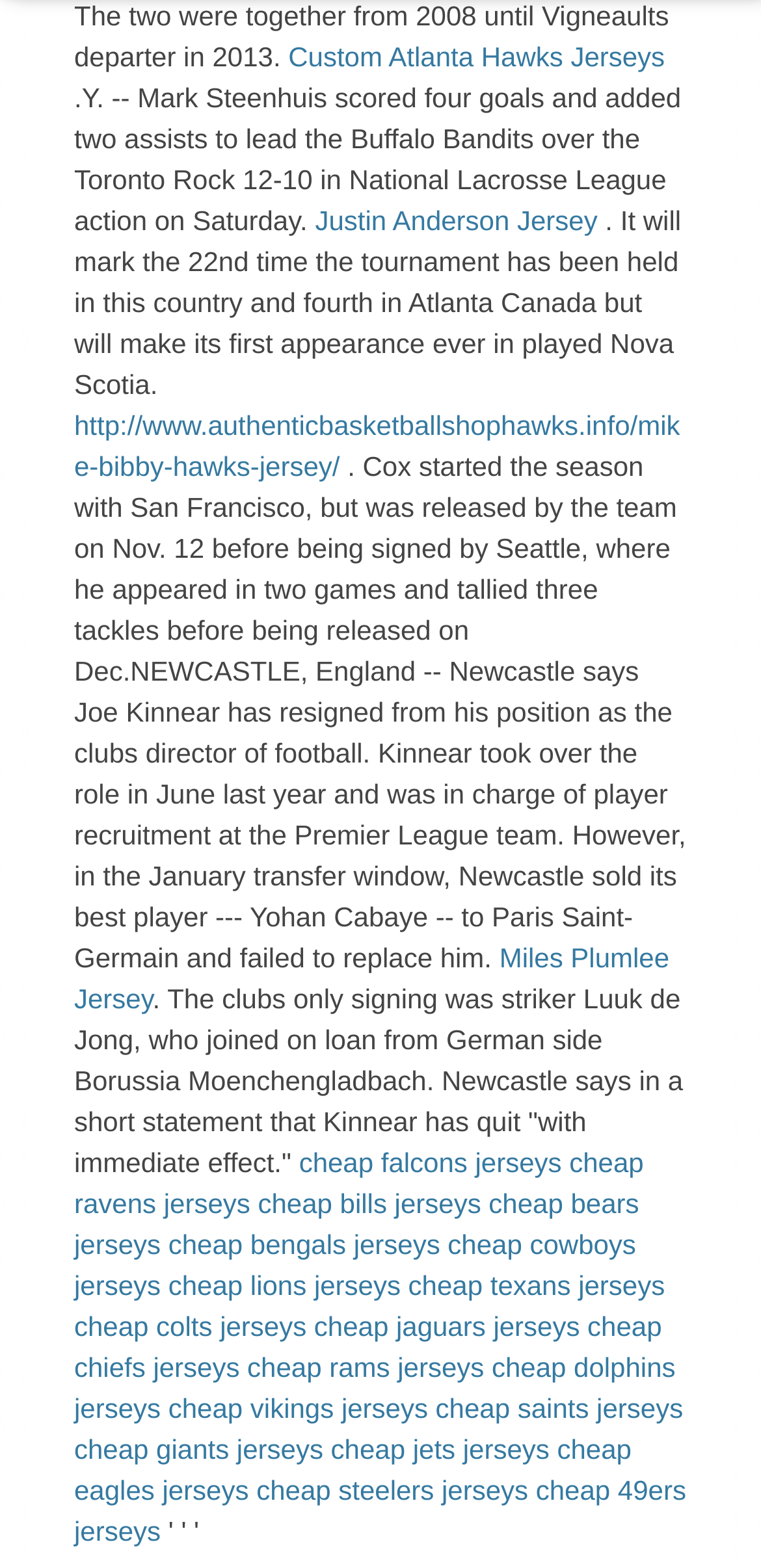How many jersey links are on this webpage?
Provide a short answer using one word or a brief phrase based on the image.

25